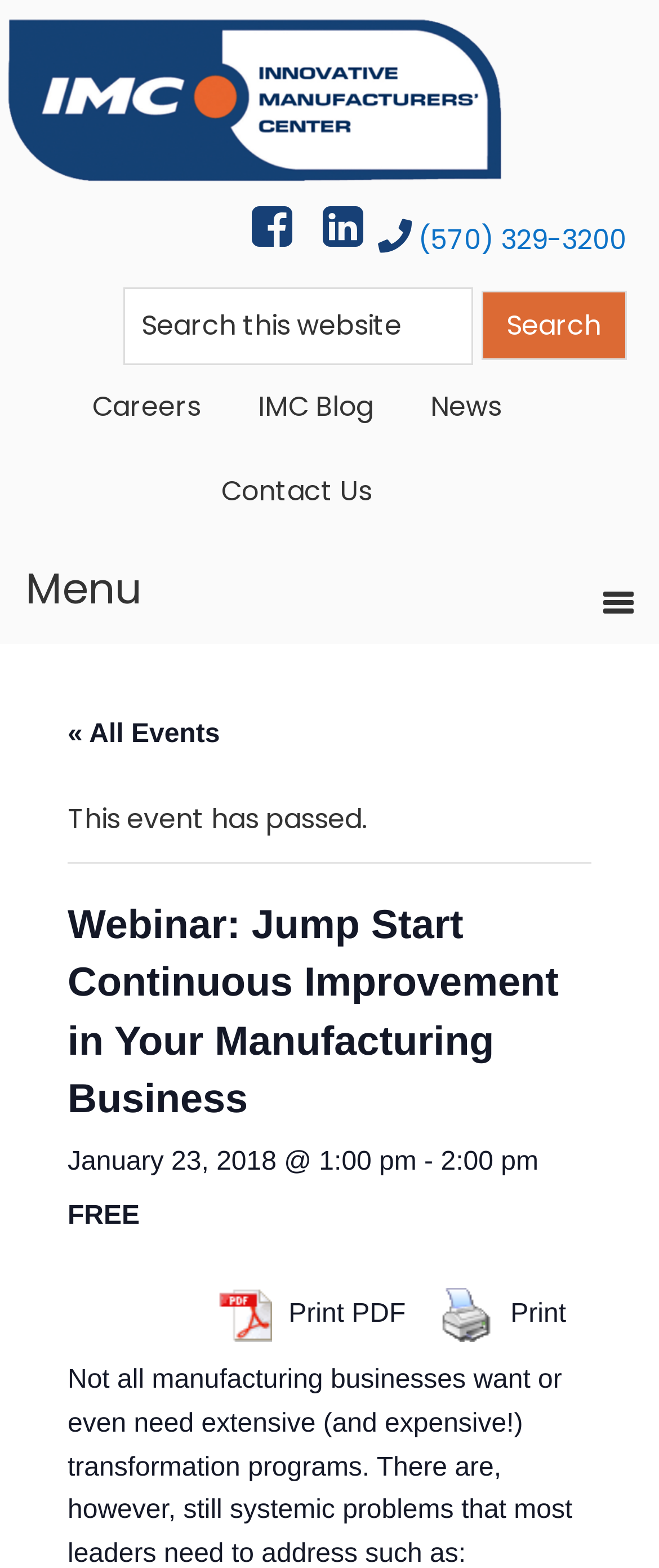Please determine the bounding box coordinates of the area that needs to be clicked to complete this task: 'Print PDF'. The coordinates must be four float numbers between 0 and 1, formatted as [left, top, right, bottom].

[0.304, 0.816, 0.641, 0.861]